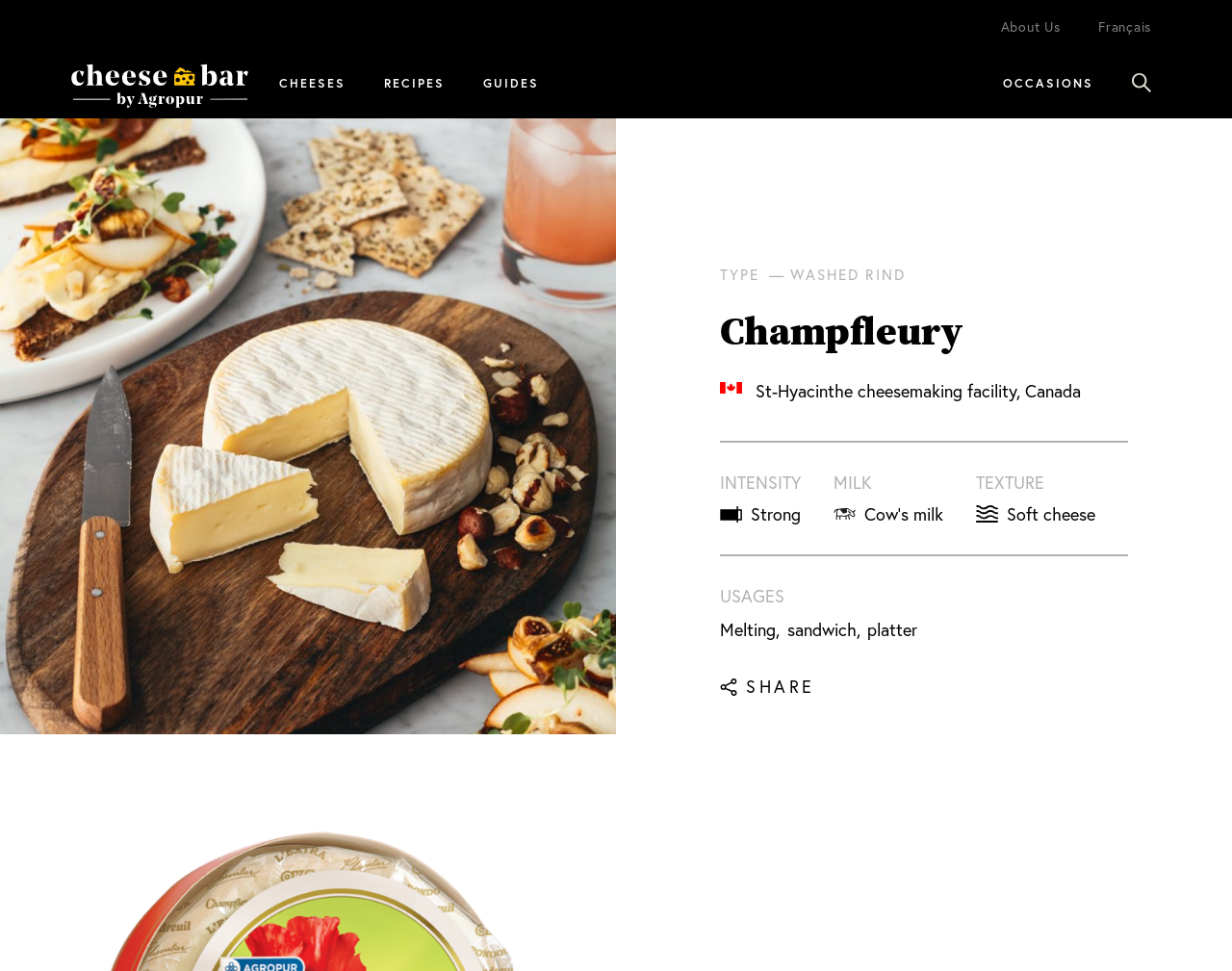Determine the bounding box coordinates (top-left x, top-left y, bottom-right x, bottom-right y) of the UI element described in the following text: Guides

[0.377, 0.055, 0.453, 0.122]